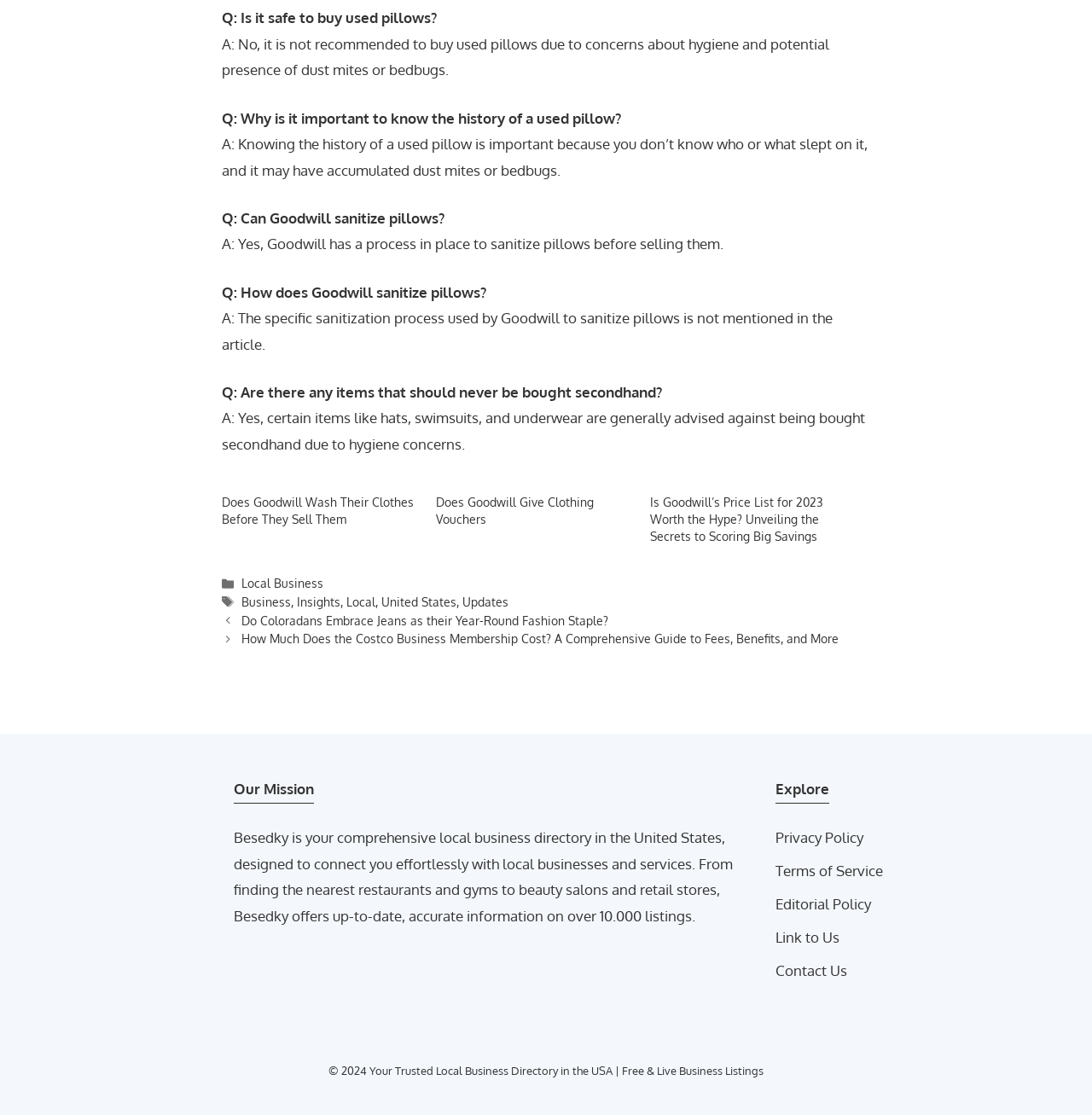Given the element description Human application, identify the bounding box coordinates for the UI element on the webpage screenshot. The format should be (top-left x, top-left y, bottom-right x, bottom-right y), with values between 0 and 1.

None